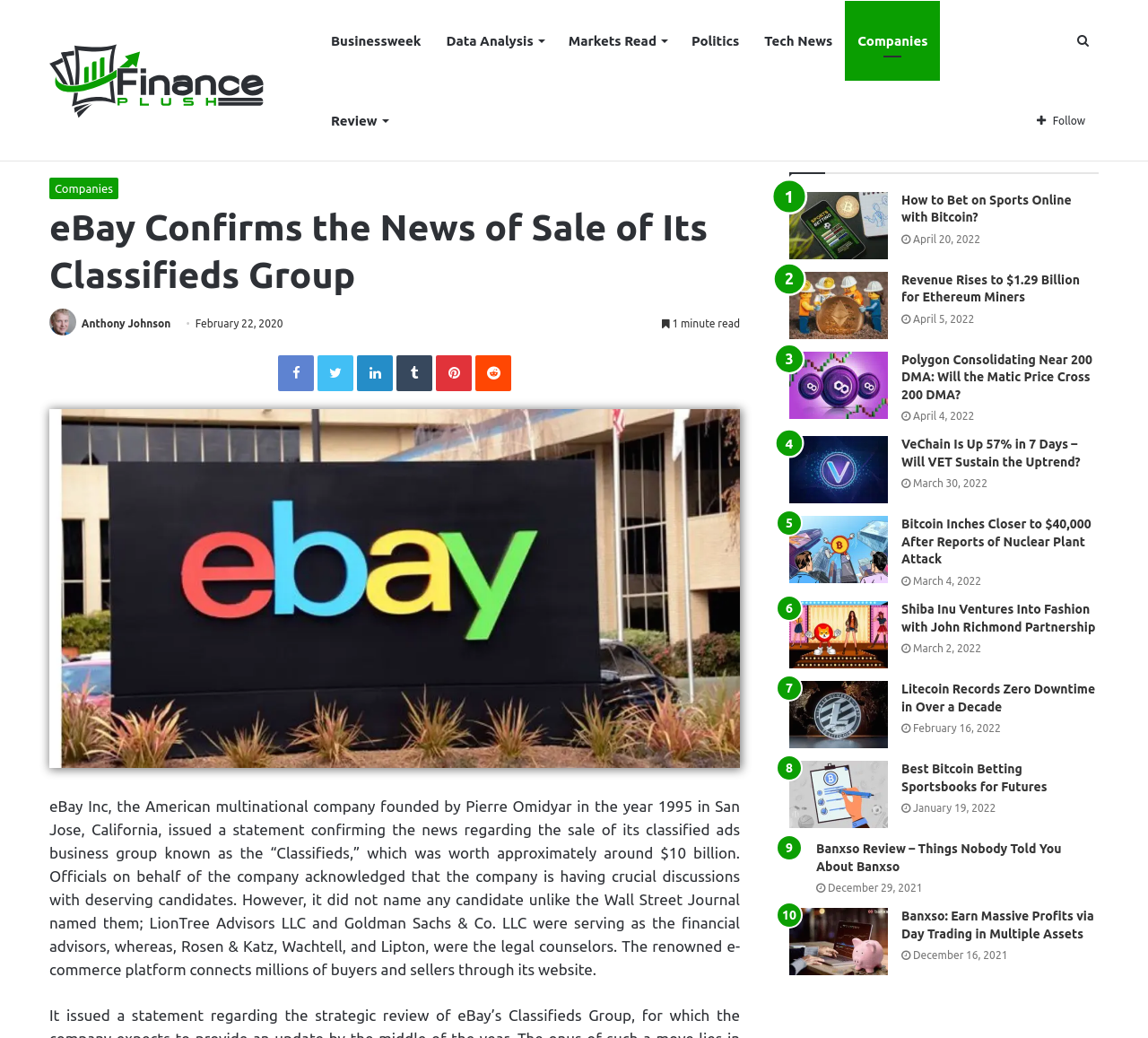Please locate the bounding box coordinates of the element that needs to be clicked to achieve the following instruction: "Share on Facebook". The coordinates should be four float numbers between 0 and 1, i.e., [left, top, right, bottom].

[0.242, 0.342, 0.273, 0.377]